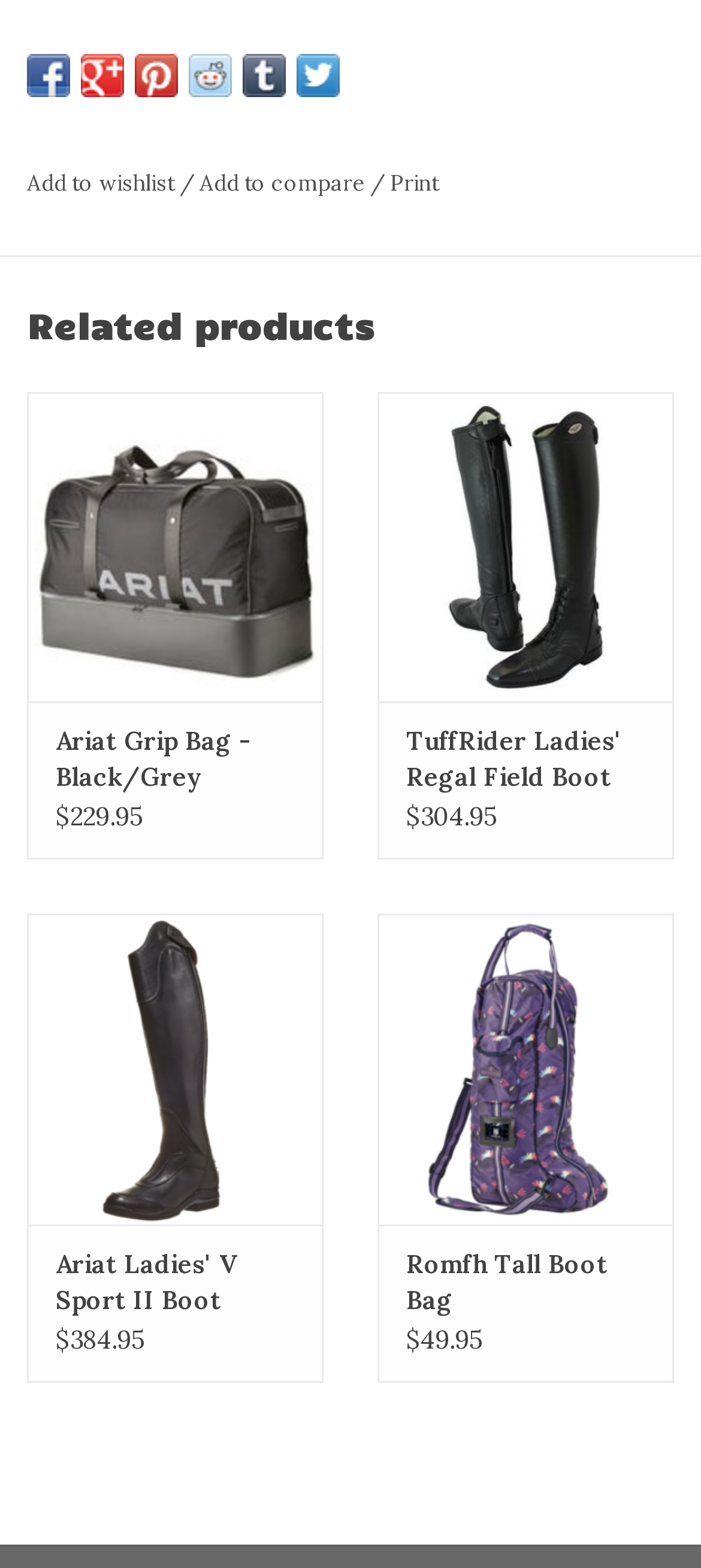Please answer the following question as detailed as possible based on the image: 
How many social media platforms can you share on?

The webpage provides options to share on six social media platforms, namely Facebook, Google+, Pinterest, Reddit, Tumblr, and Twitter, which are listed under the 'Share on social media' group.